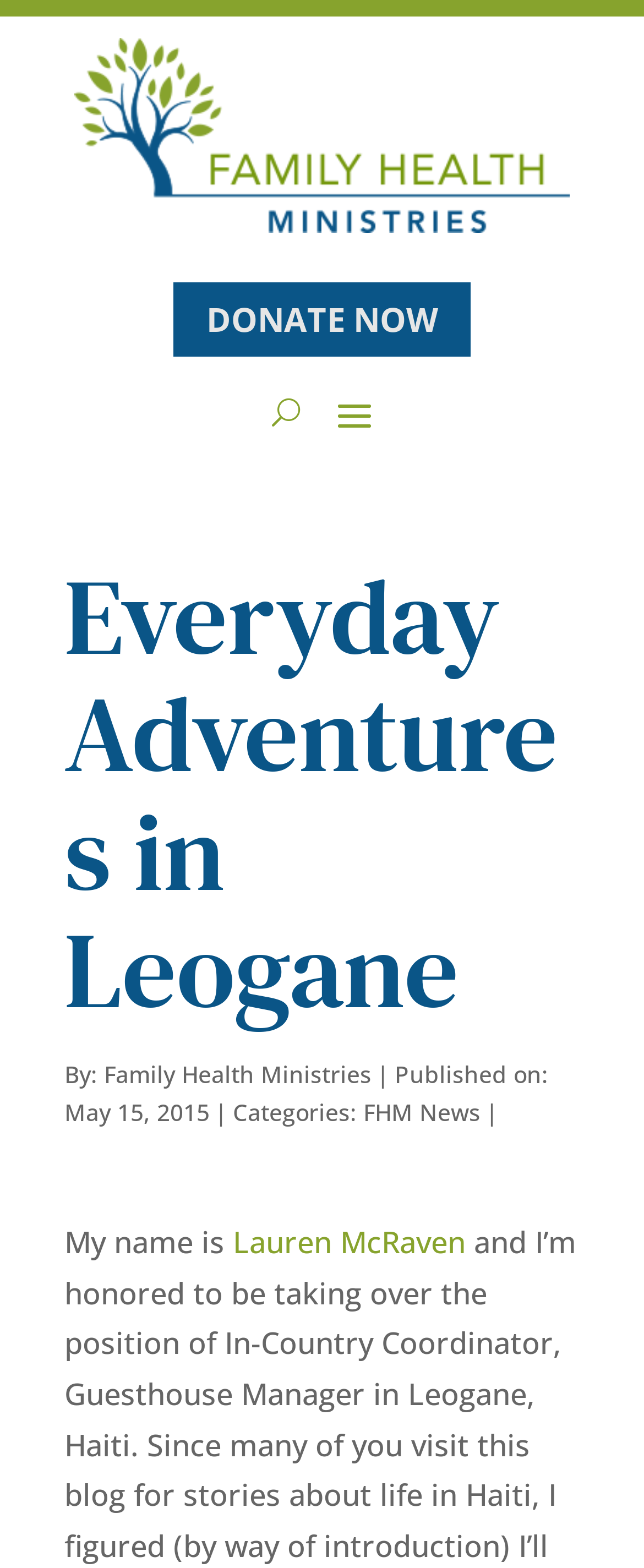What category is this blog post classified under?
We need a detailed and exhaustive answer to the question. Please elaborate.

The question asks for the category under which this blog post is classified. By looking at the webpage, we can see that the text 'Categories:' is followed by a link 'FHM News', which suggests that this blog post is classified under the category 'FHM News'.